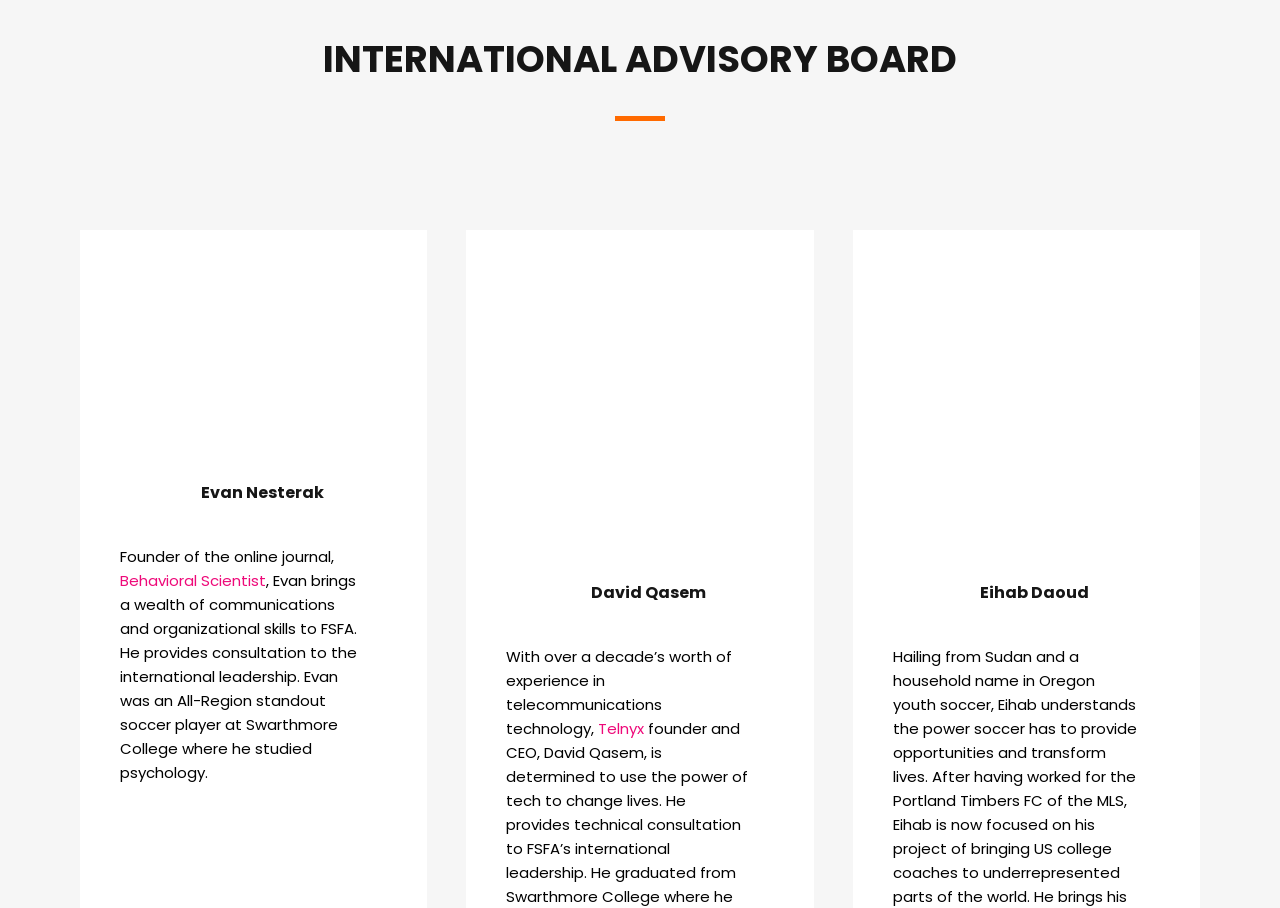Please give a one-word or short phrase response to the following question: 
What is Evan Nesterak's profession?

Founder of Behavioral Scientist